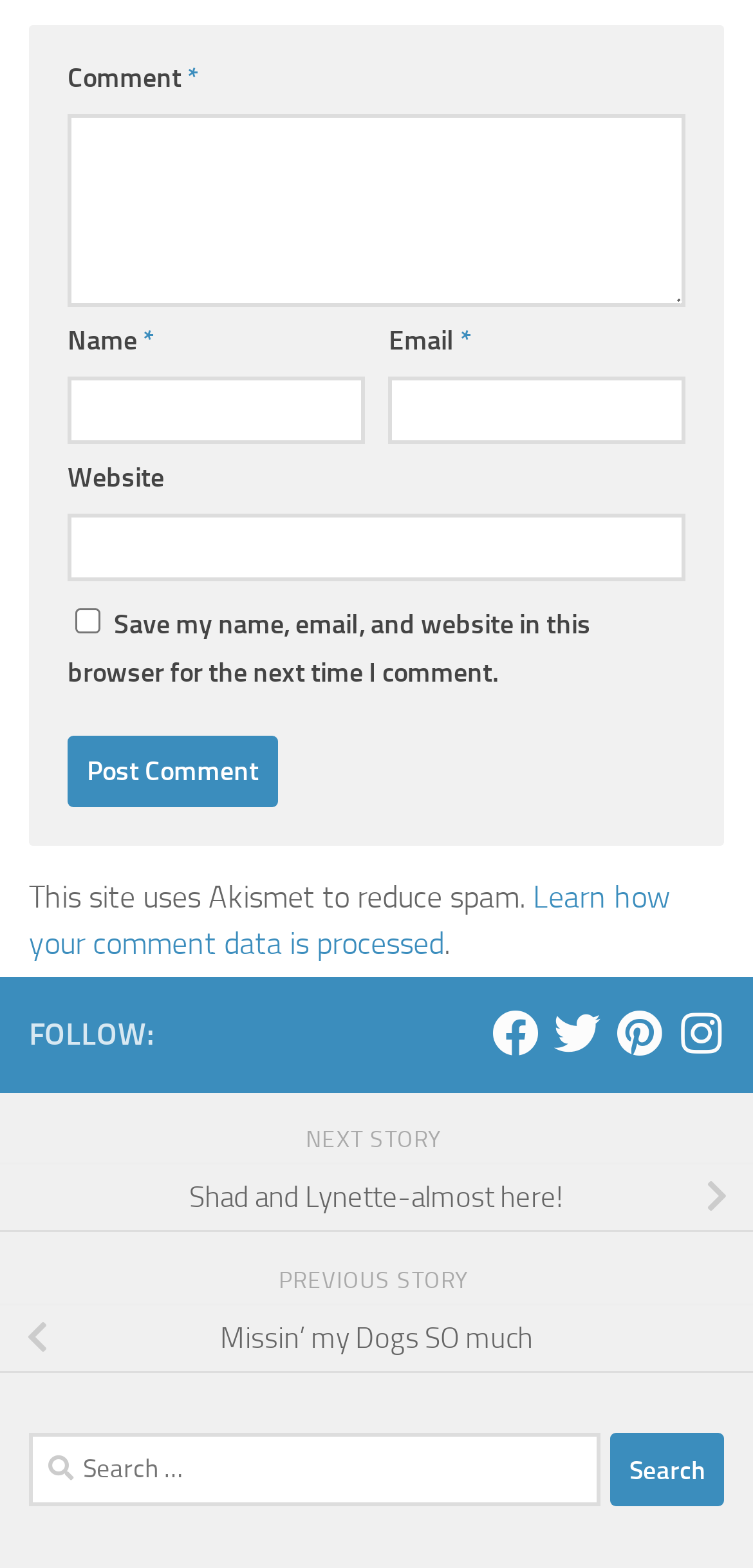What is the purpose of the checkbox?
Using the image as a reference, give an elaborate response to the question.

The checkbox is labeled 'Save my name, email, and website in this browser for the next time I comment.' which indicates that its purpose is to save the user's comment data for future use.